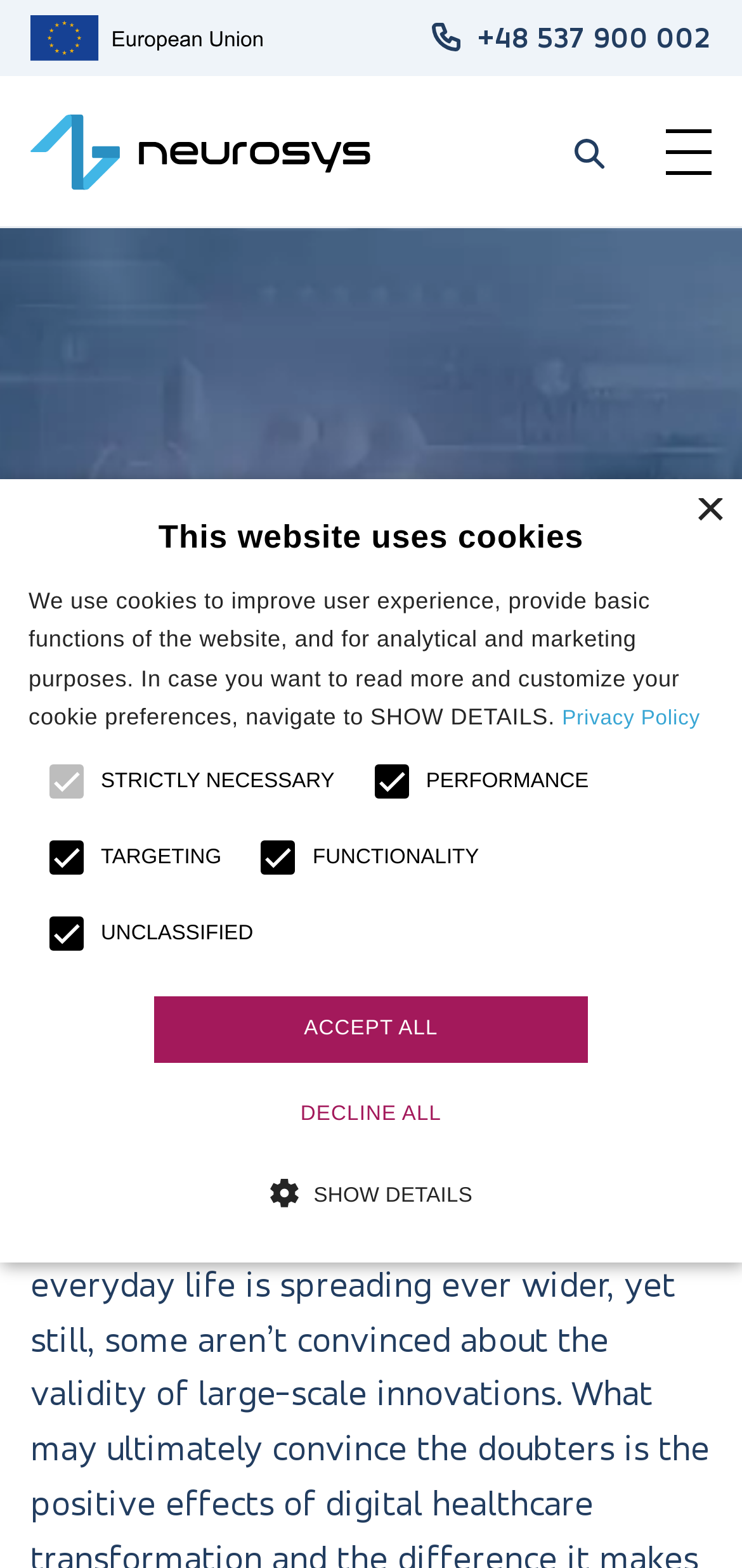Indicate the bounding box coordinates of the clickable region to achieve the following instruction: "Click on 'Next Lohi Creations: The Nigerian-Canadian Cooking Sensation'."

None